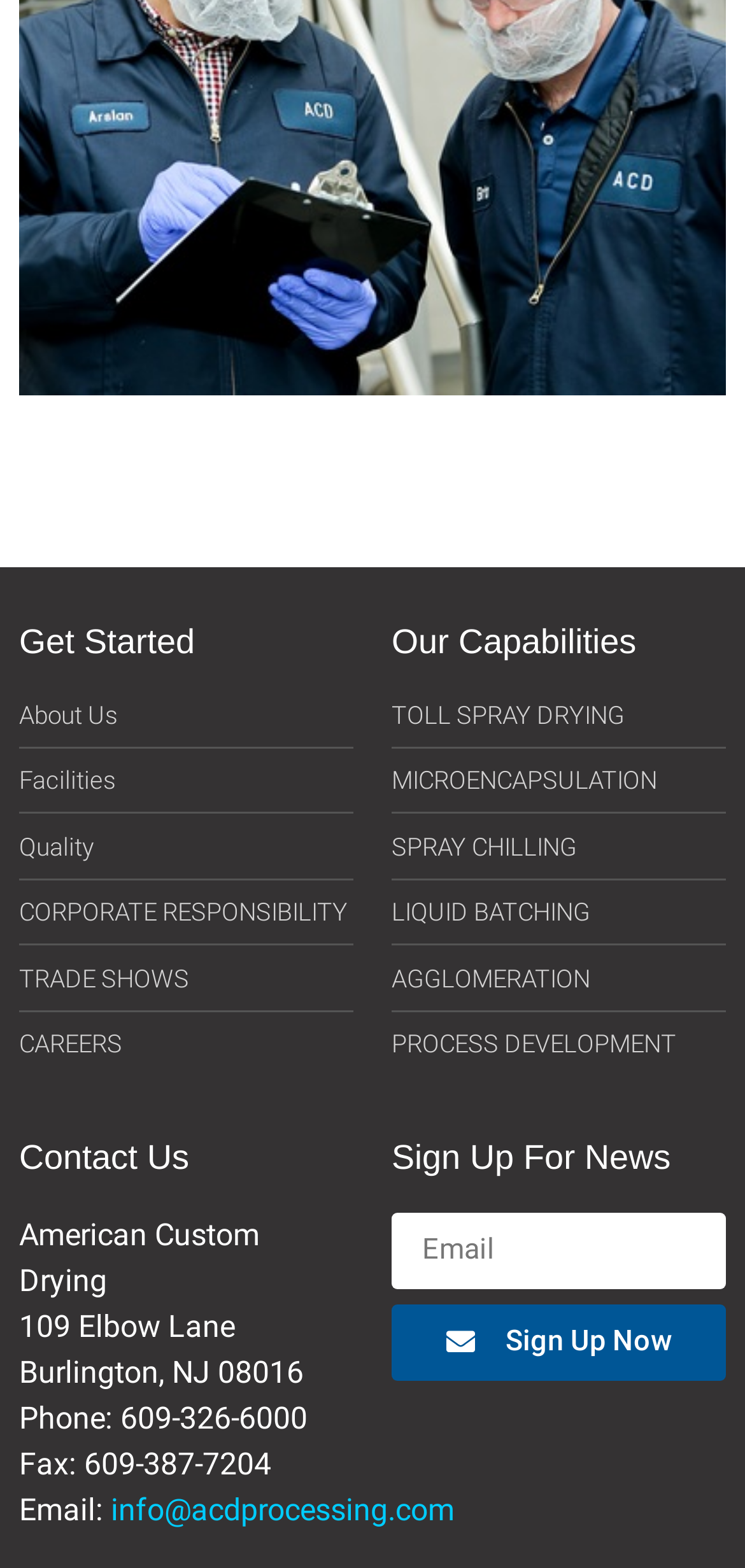Please identify the bounding box coordinates of the element on the webpage that should be clicked to follow this instruction: "Click on About Us". The bounding box coordinates should be given as four float numbers between 0 and 1, formatted as [left, top, right, bottom].

[0.026, 0.444, 0.474, 0.468]